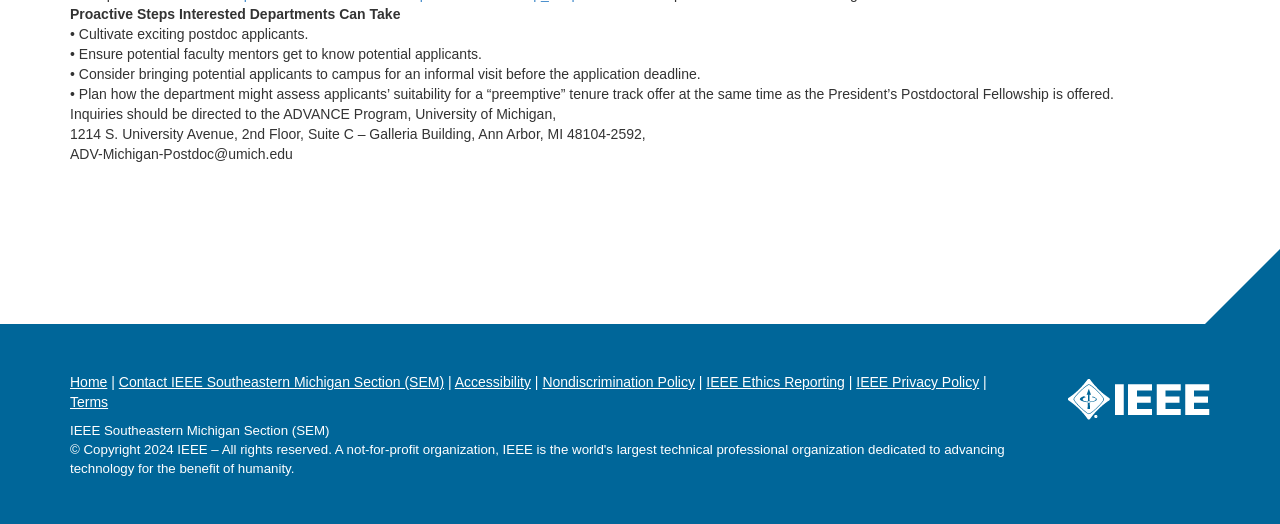Determine the bounding box for the described HTML element: "Nondiscrimination Policy". Ensure the coordinates are four float numbers between 0 and 1 in the format [left, top, right, bottom].

[0.424, 0.714, 0.543, 0.744]